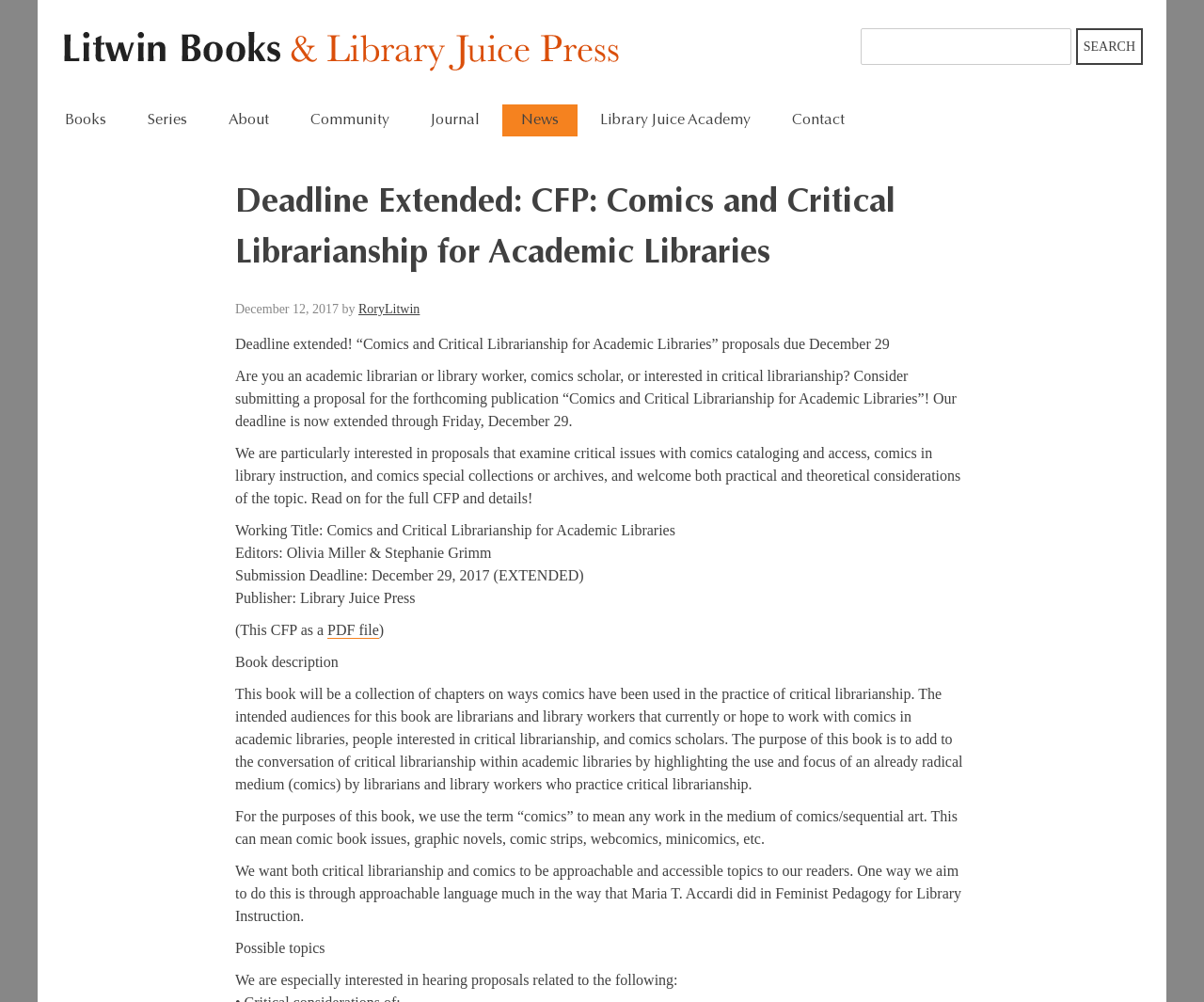What is the title of the forthcoming publication?
Use the image to answer the question with a single word or phrase.

Comics and Critical Librarianship for Academic Libraries